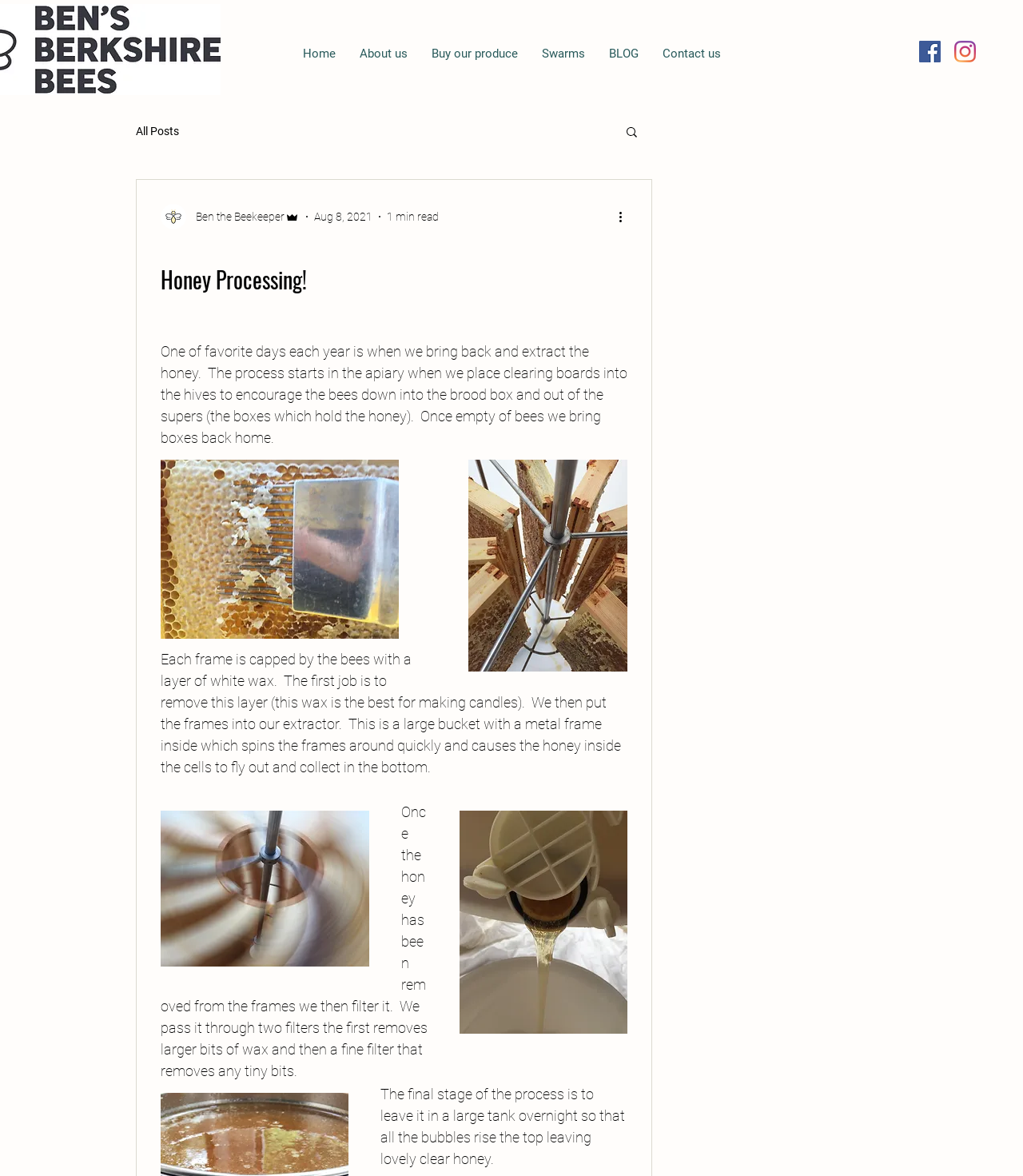Identify the bounding box coordinates of the element to click to follow this instruction: 'Select version'. Ensure the coordinates are four float values between 0 and 1, provided as [left, top, right, bottom].

None